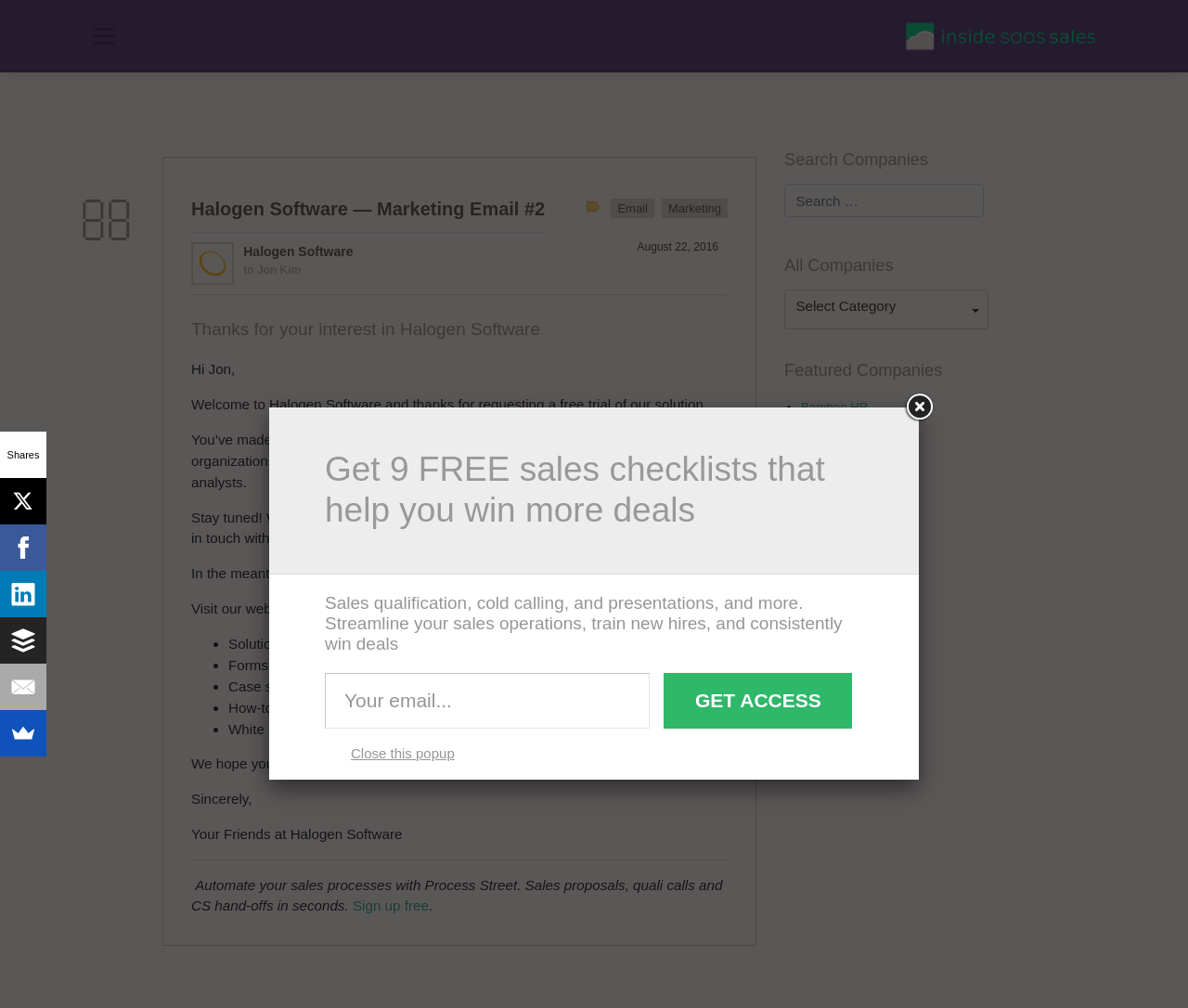What is the purpose of the 'Search Companies' section?
Please provide a single word or phrase as the answer based on the screenshot.

To search for companies